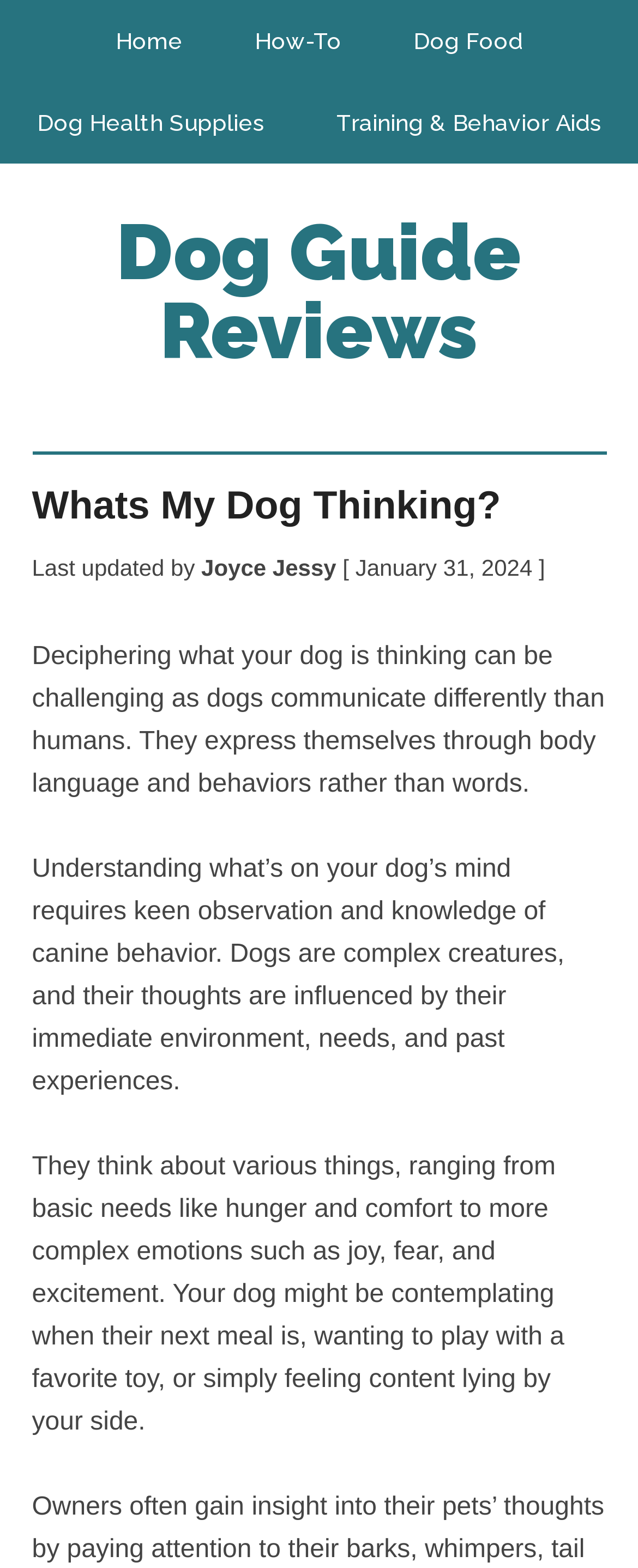Give the bounding box coordinates for the element described as: "Training & Behavior Aids".

[0.476, 0.052, 0.994, 0.104]